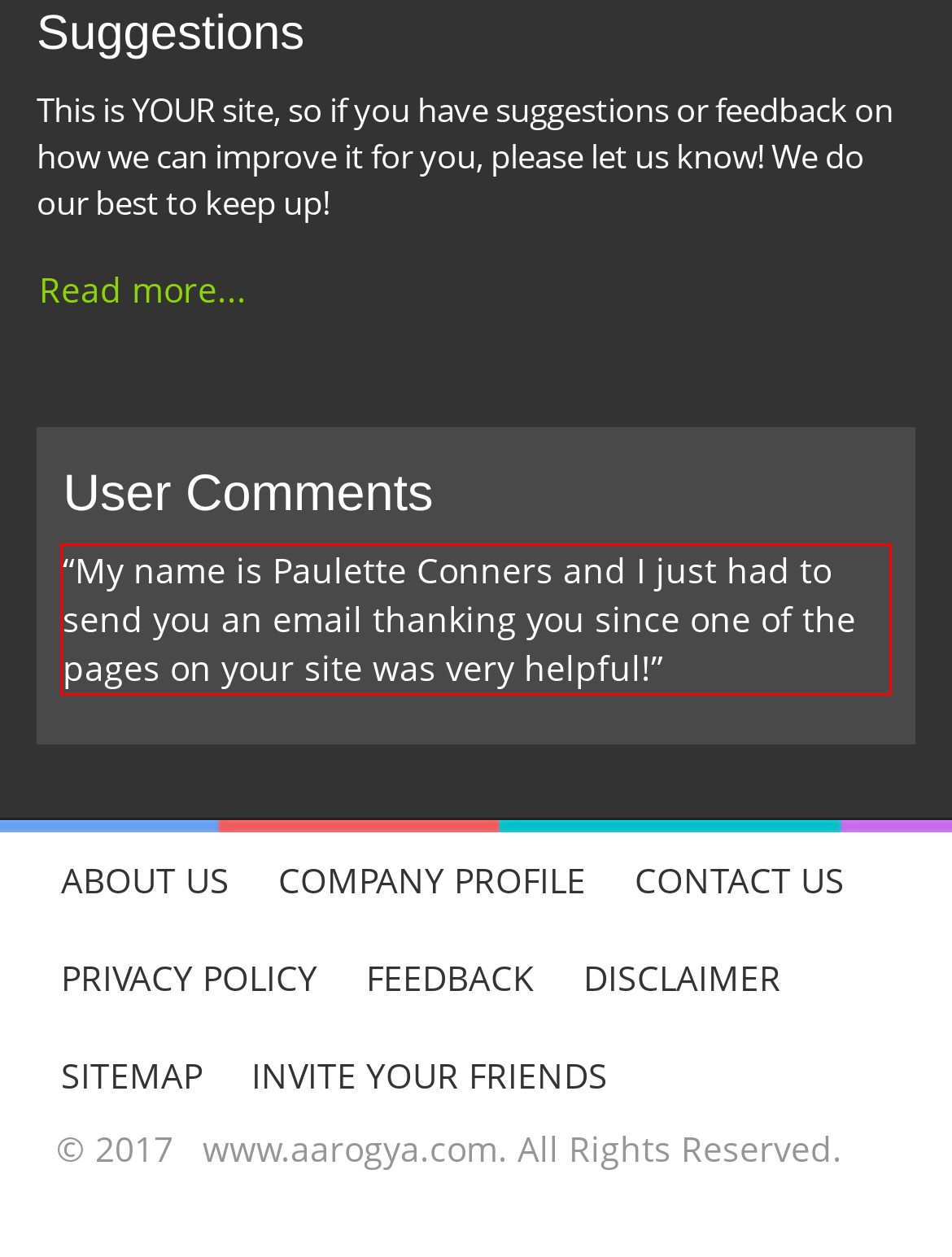You are looking at a screenshot of a webpage with a red rectangle bounding box. Use OCR to identify and extract the text content found inside this red bounding box.

“My name is Paulette Conners and I just had to send you an email thanking you since one of the pages on your site was very helpful!”